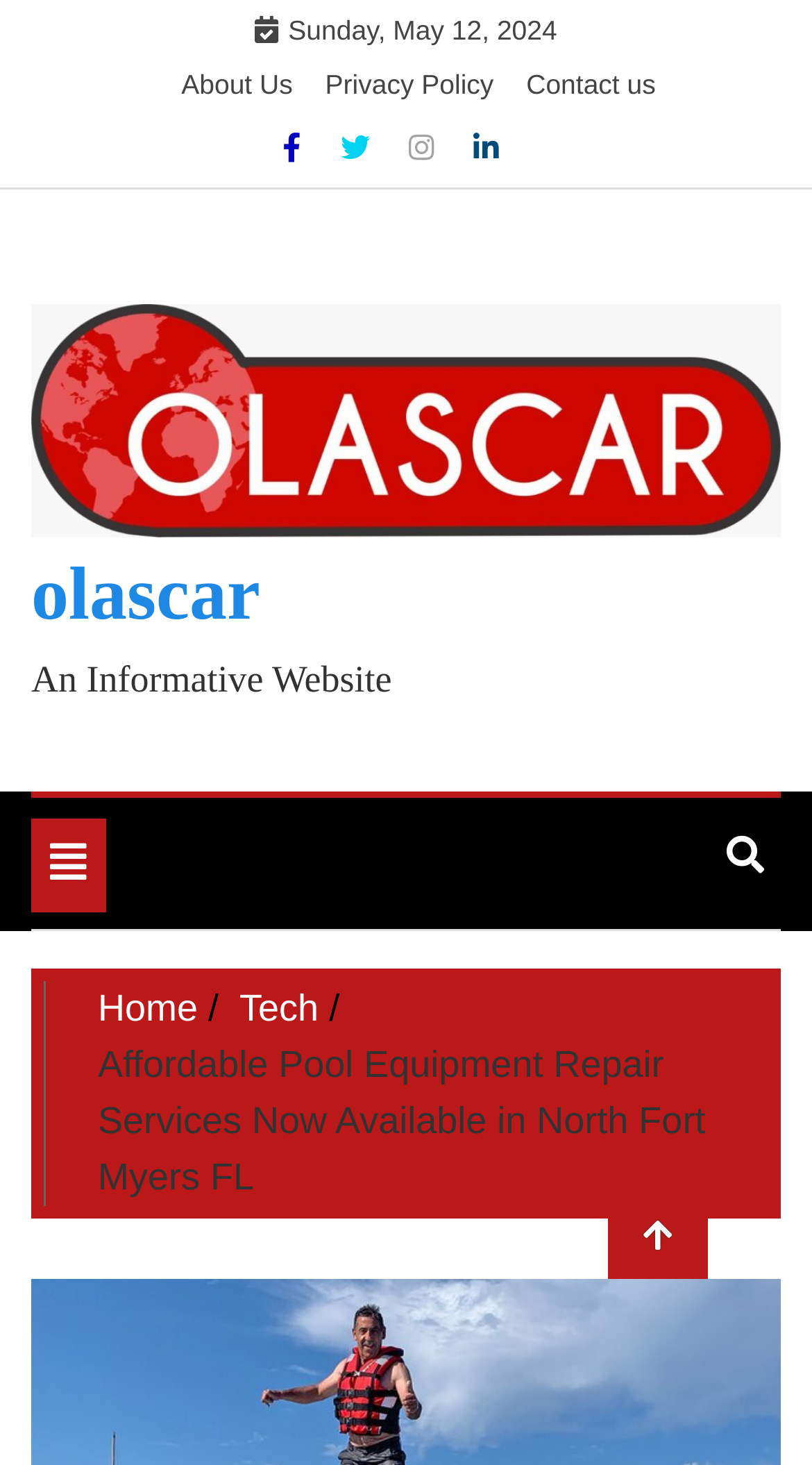How many links are available in the footer section?
Using the information from the image, provide a comprehensive answer to the question.

I counted the number of links available in the footer section, which are About Us, Privacy Policy, and Contact us, so the answer is 3.